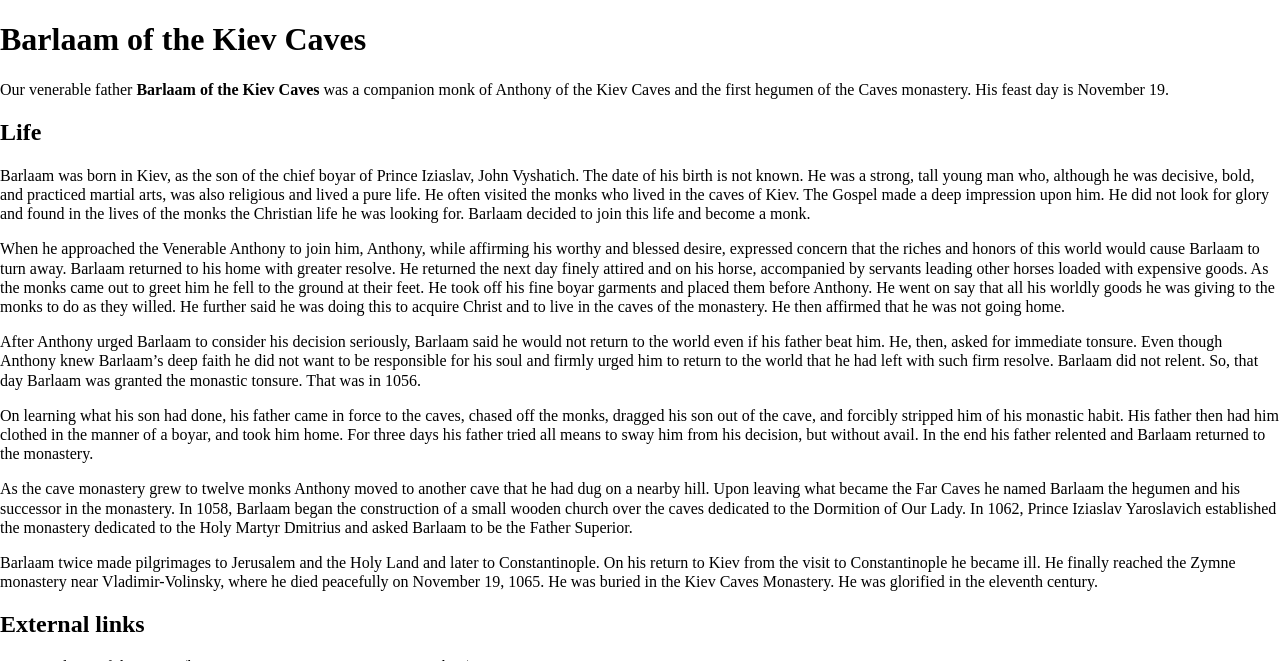Provide the bounding box coordinates of the HTML element this sentence describes: "Anthony of the Kiev Caves".

[0.387, 0.122, 0.524, 0.148]